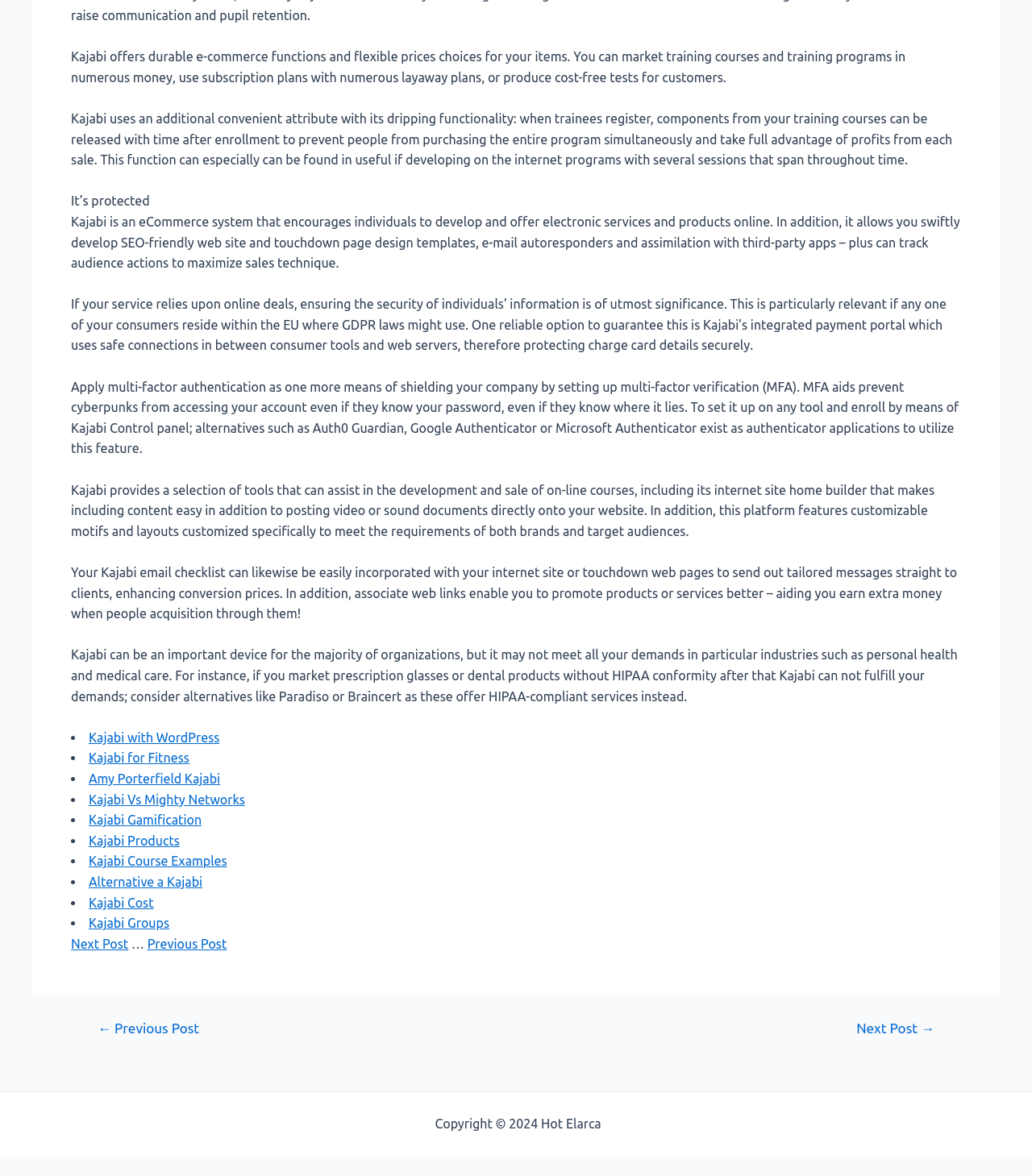Pinpoint the bounding box coordinates of the area that must be clicked to complete this instruction: "Click on 'Kajabi Cost'".

[0.086, 0.761, 0.149, 0.773]